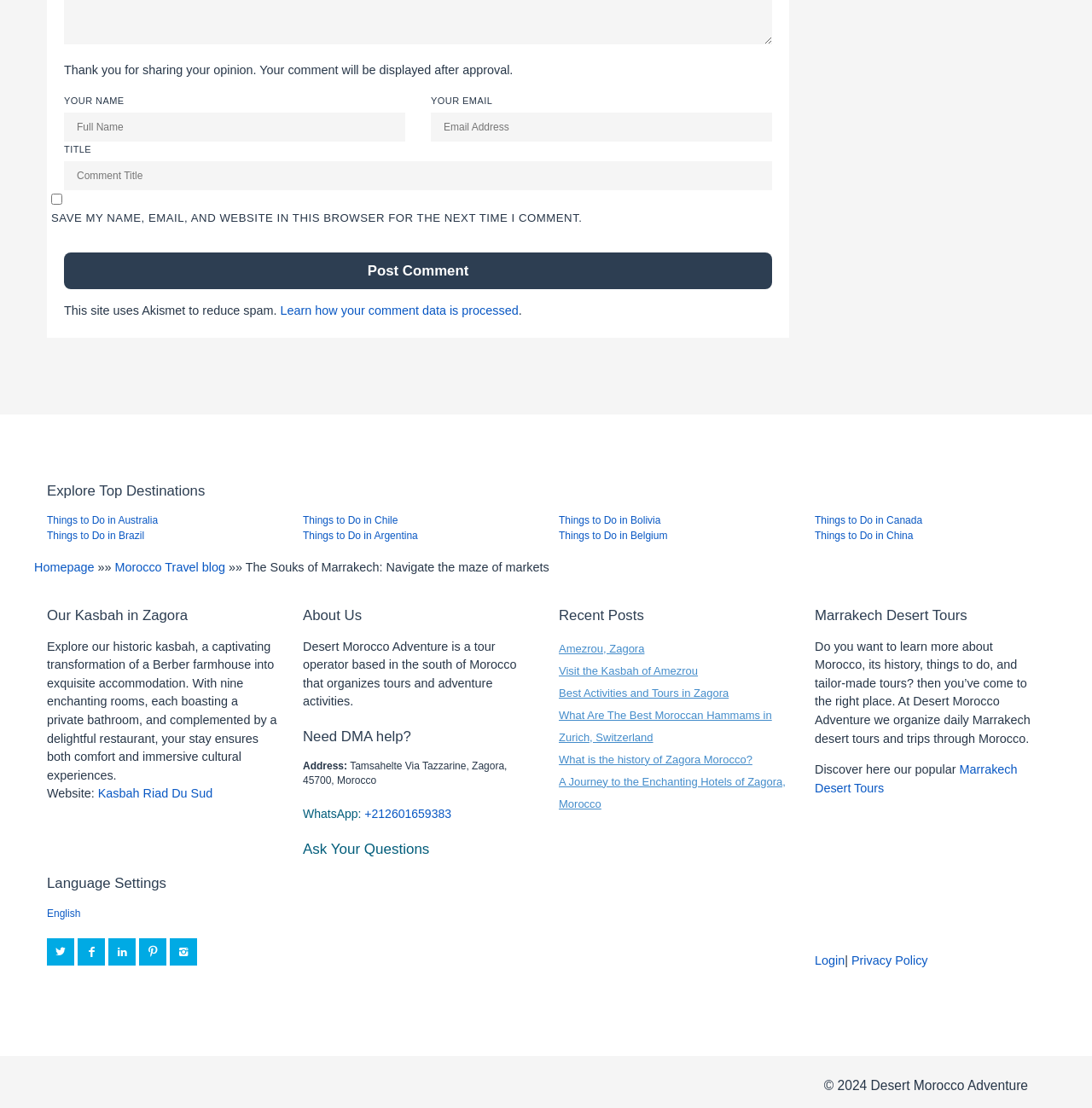Locate the bounding box coordinates of the element you need to click to accomplish the task described by this instruction: "Click the 'Post Comment' button".

[0.059, 0.228, 0.707, 0.261]